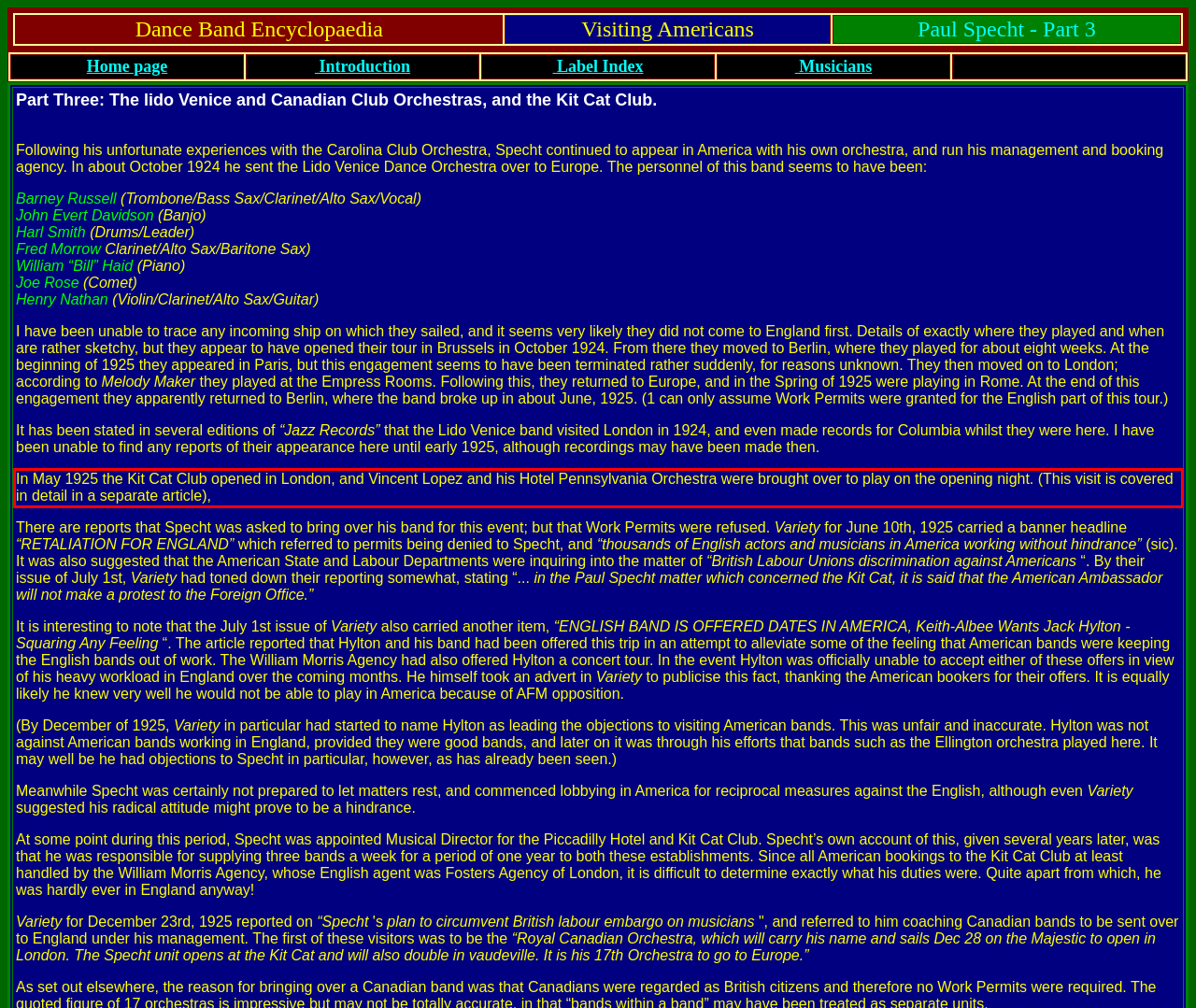Using the provided webpage screenshot, identify and read the text within the red rectangle bounding box.

In May 1925 the Kit Cat Club opened in London, and Vincent Lopez and his Hotel Pennsylvania Orchestra were brought over to play on the opening night. (This visit is covered in detail in a separate article),